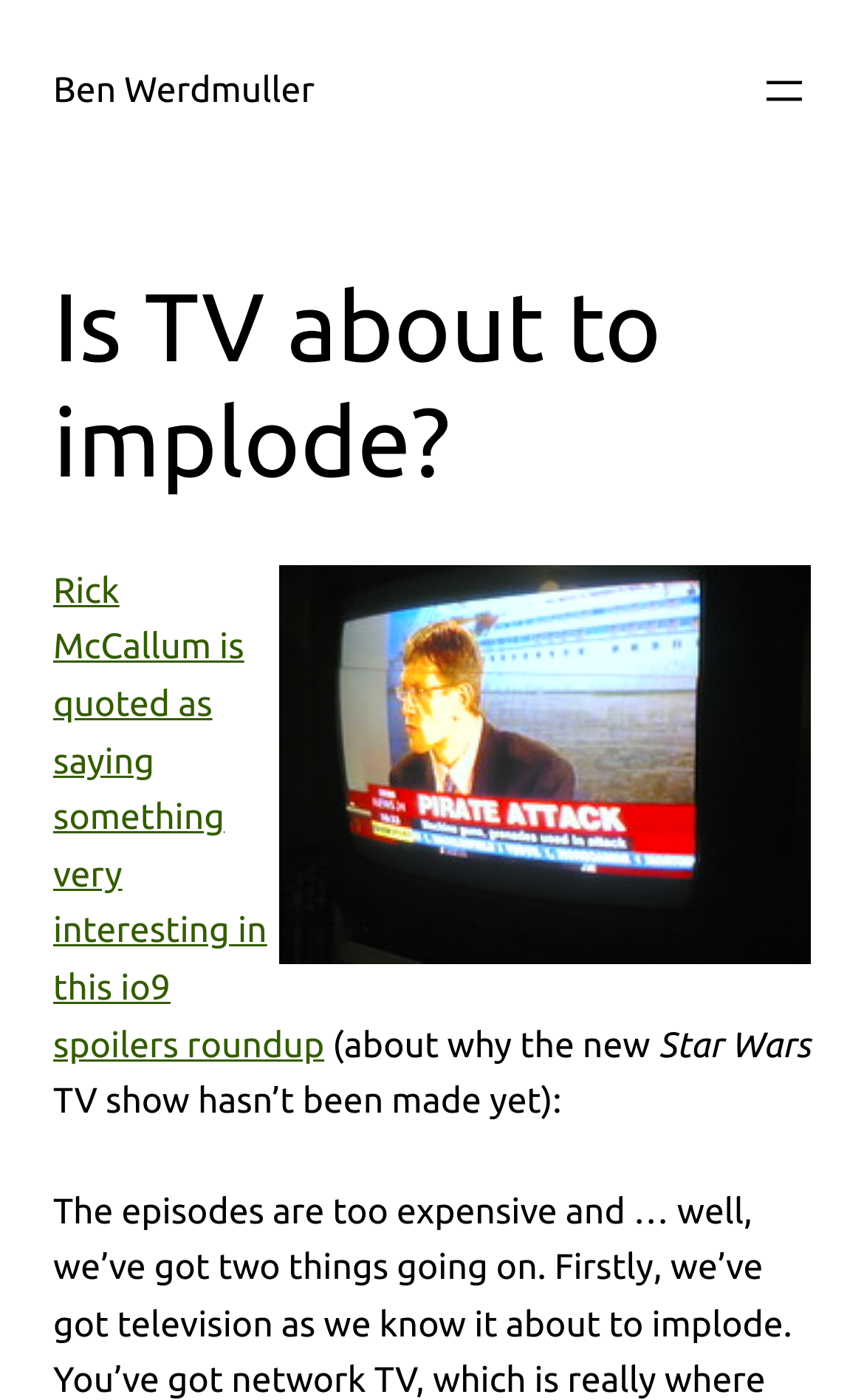Locate and generate the text content of the webpage's heading.

Is TV about to implode?